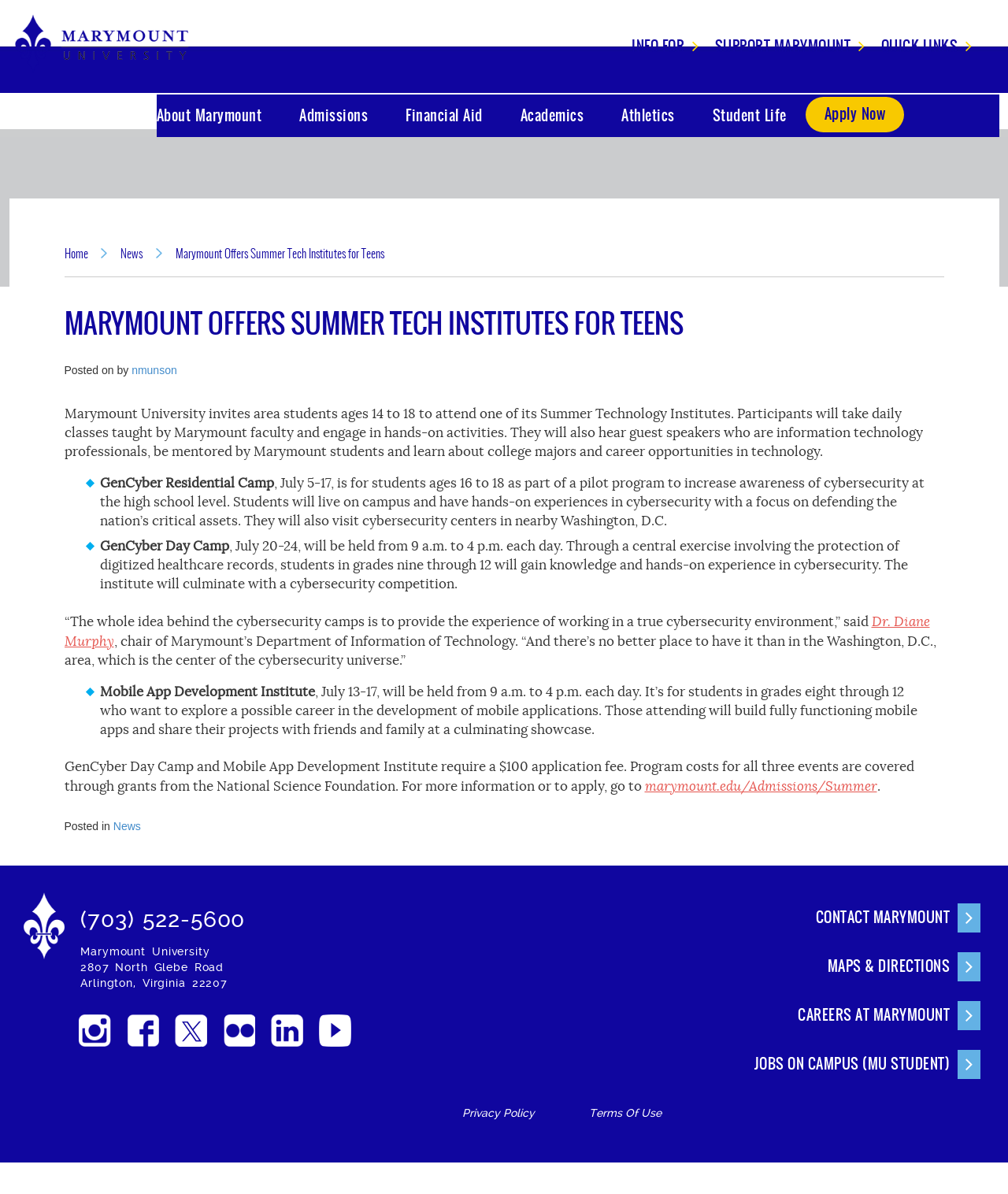Extract the bounding box of the UI element described as: "Home appliance".

None